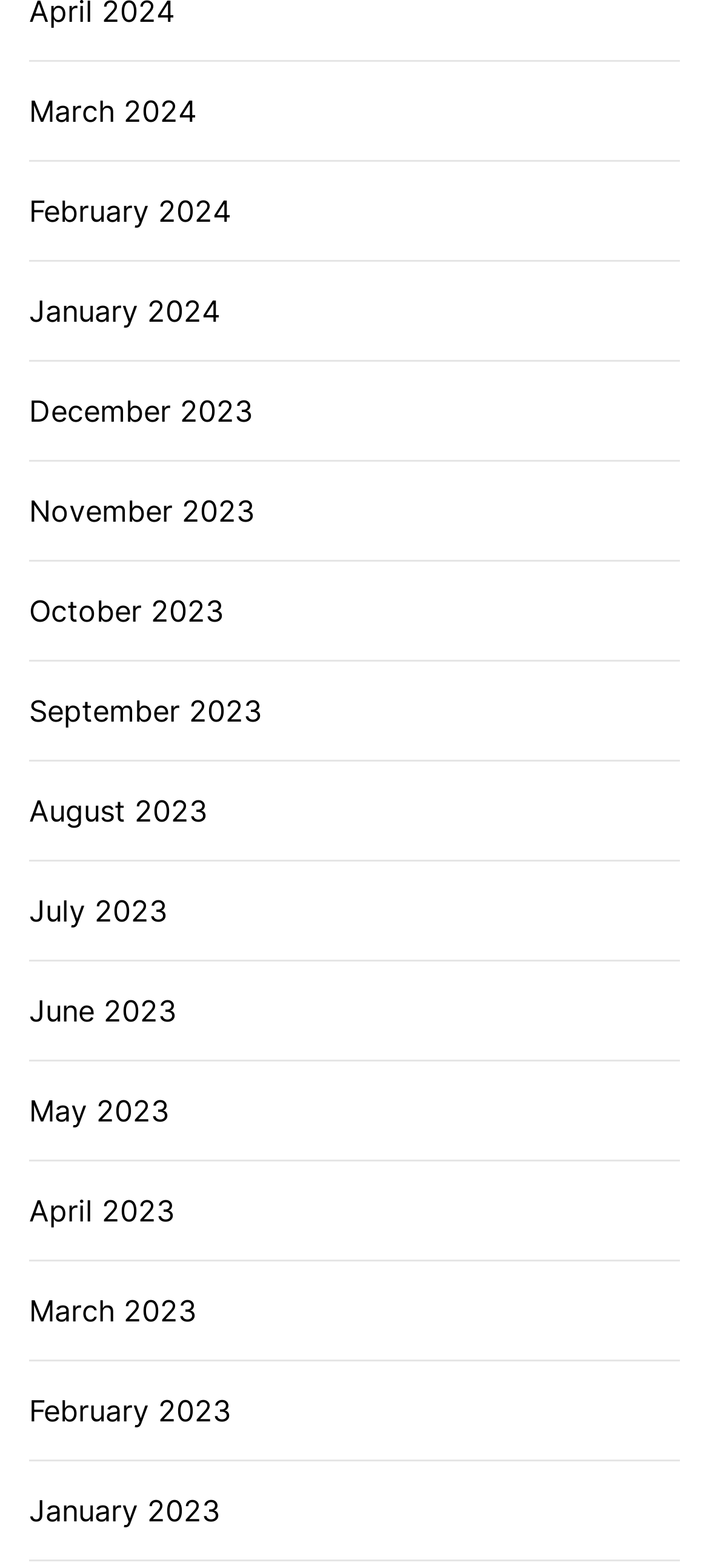Determine the bounding box coordinates of the element that should be clicked to execute the following command: "access November 2023".

[0.041, 0.312, 0.359, 0.34]